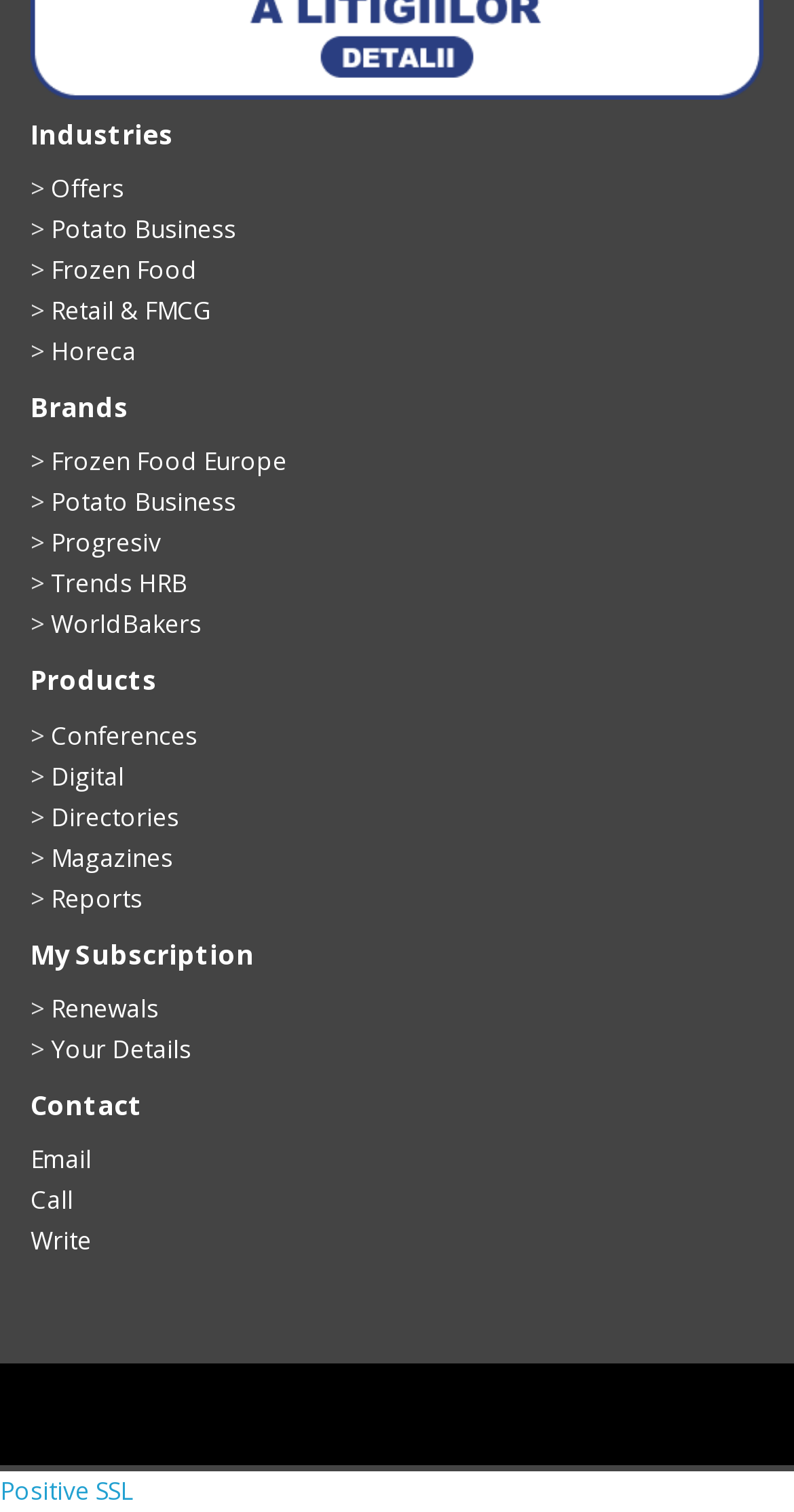What is the second option under 'My Subscription'?
Examine the image closely and answer the question with as much detail as possible.

The second option under 'My Subscription' can be found by looking at the links under the 'My Subscription' heading, which are 'Renewals' and 'Your Details'.